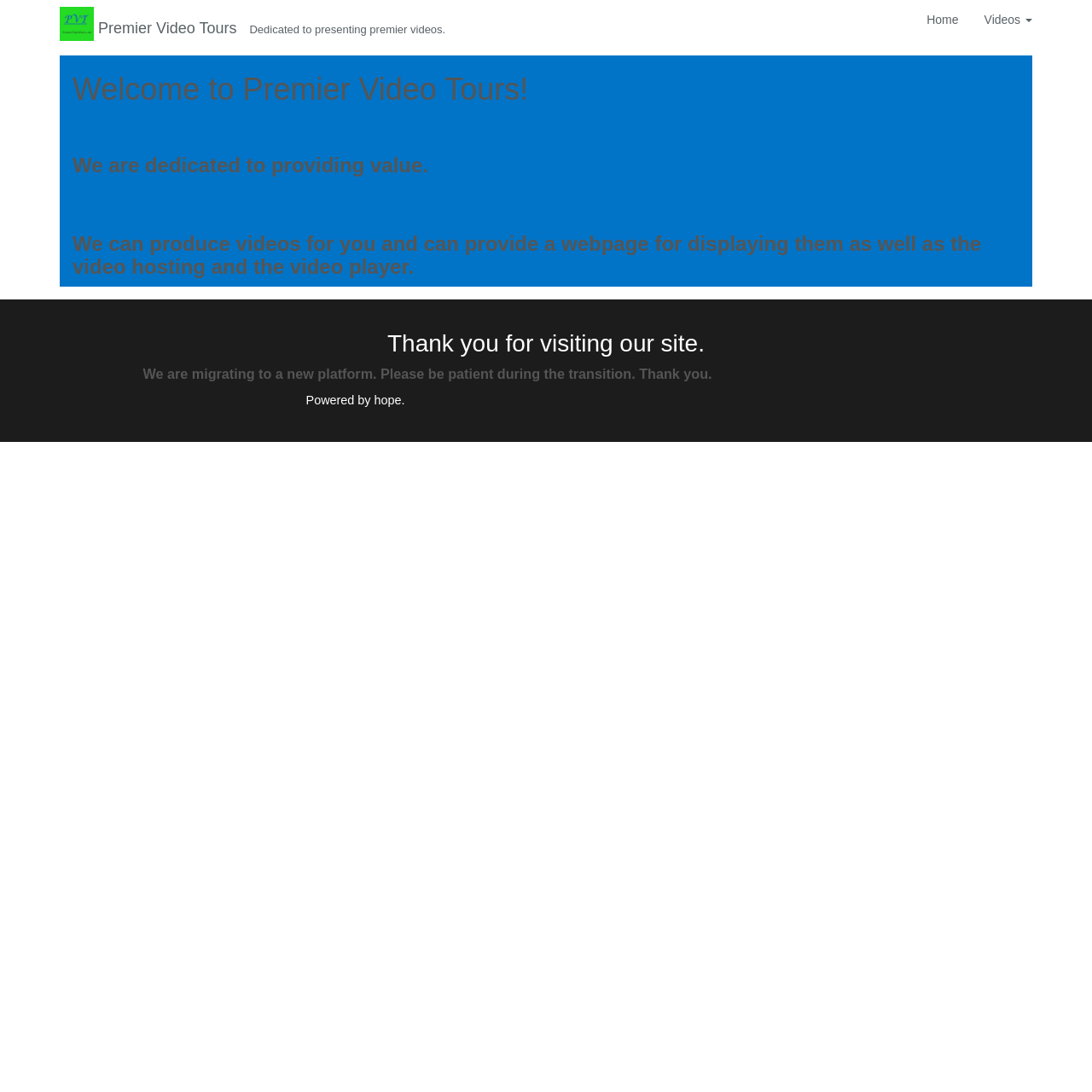Create a detailed summary of all the visual and textual information on the webpage.

The webpage is titled "Home" and appears to be the main page of a website called Premier Video Tours. At the top left corner, there is a small image accompanied by a link. To the right of the image, the text "Premier Video Tours" is displayed, followed by a brief description "Dedicated to presenting premier videos." 

The top navigation bar contains three links: "Home" located at the top right corner, "Videos" to its left, and another link at the top left corner, which is not labeled. 

Below the navigation bar, a large heading "Welcome to Premier Video Tours!" spans across the page. There are three more headings below, describing the purpose and services of Premier Video Tours, including video production and hosting. 

In the middle of the page, a message "Thank you for visiting our site" is displayed. Below it, a notice informs visitors that the website is migrating to a new platform and asks for patience during the transition. 

At the bottom of the page, a small heading "Powered by hope" is displayed.